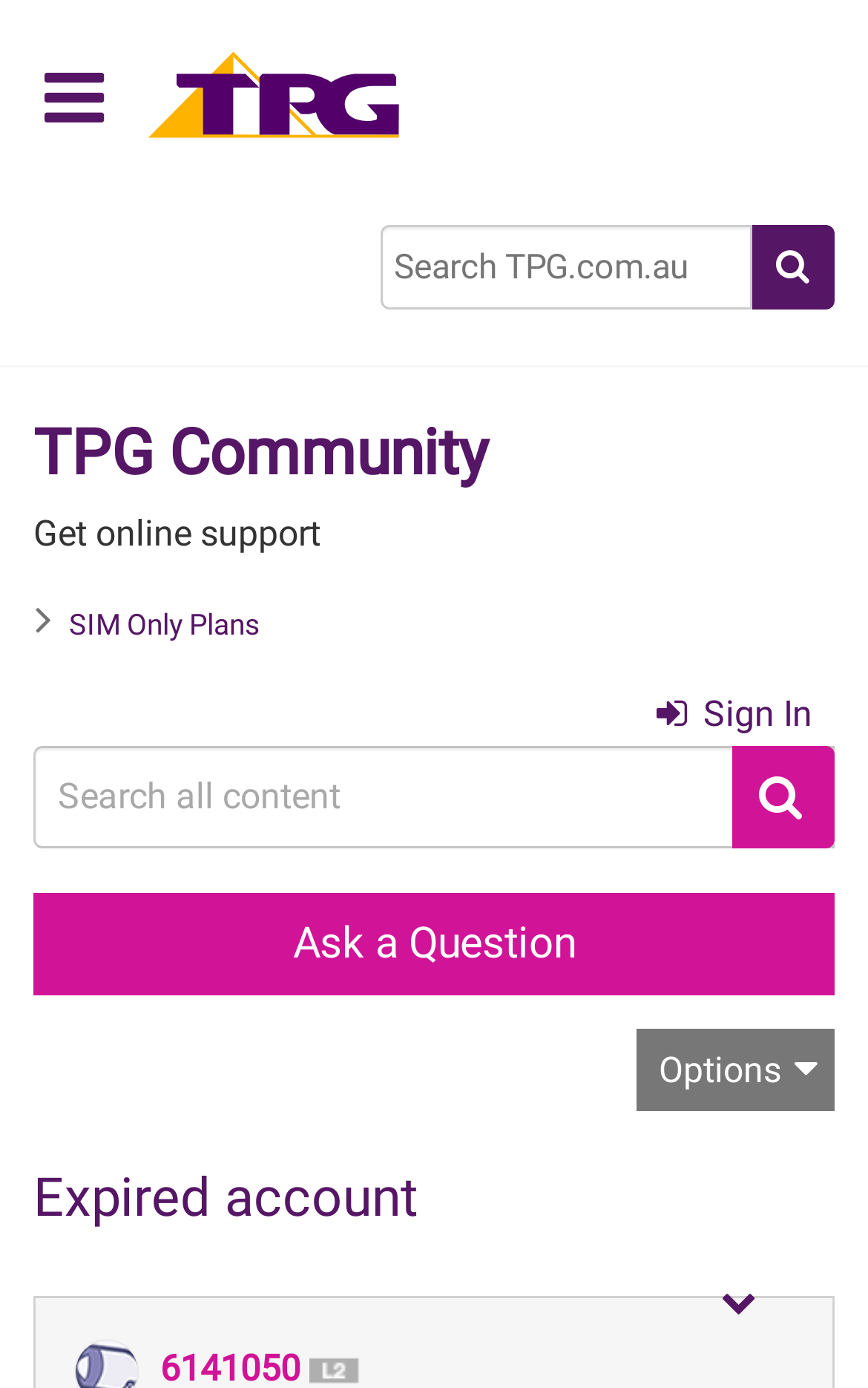What is the name of the community?
Look at the image and construct a detailed response to the question.

I found the answer by looking at the heading element with the text 'TPG Community' which is located at the top of the webpage.